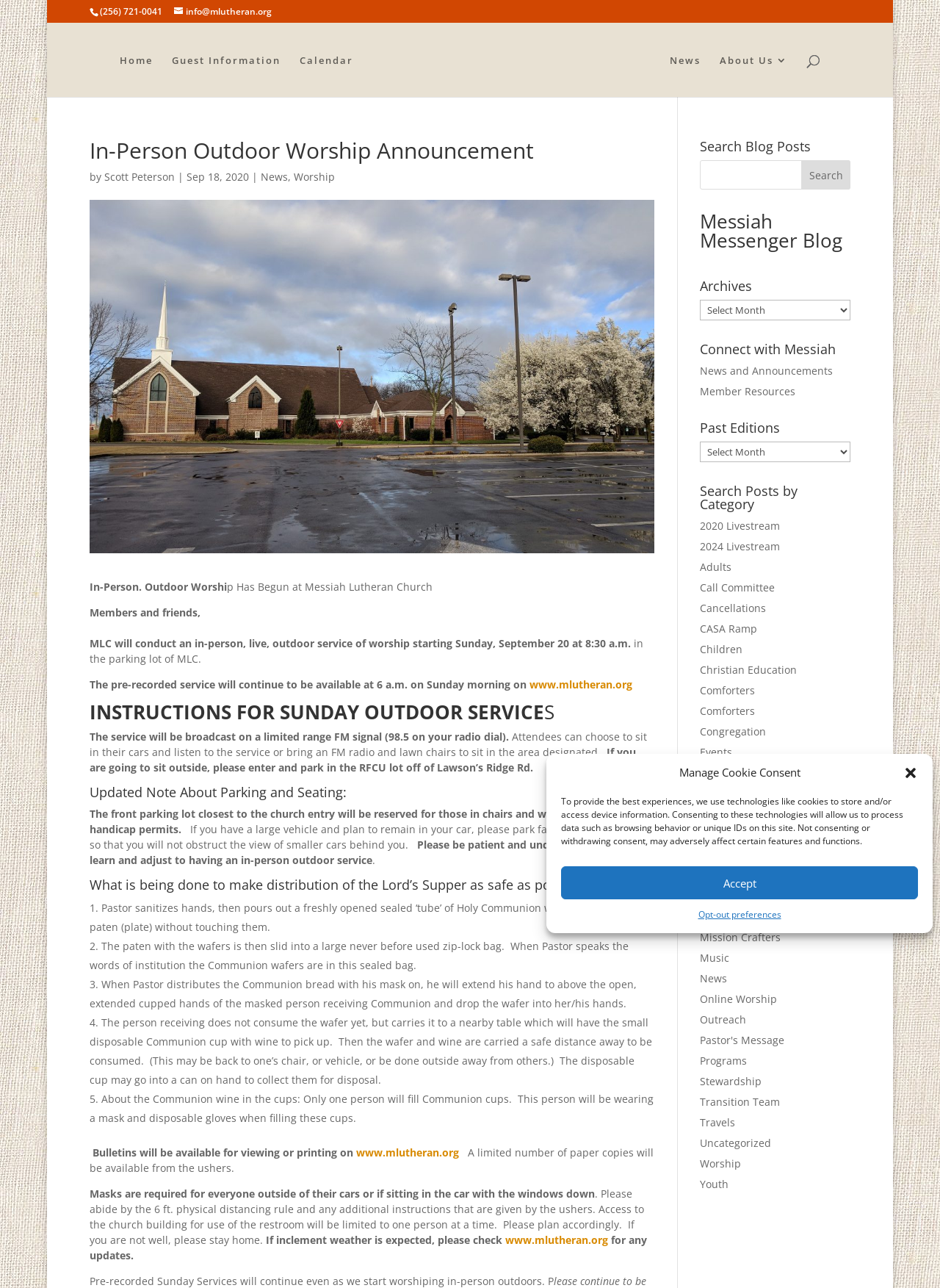Determine the bounding box coordinates of the target area to click to execute the following instruction: "Read the news."

[0.712, 0.043, 0.745, 0.075]